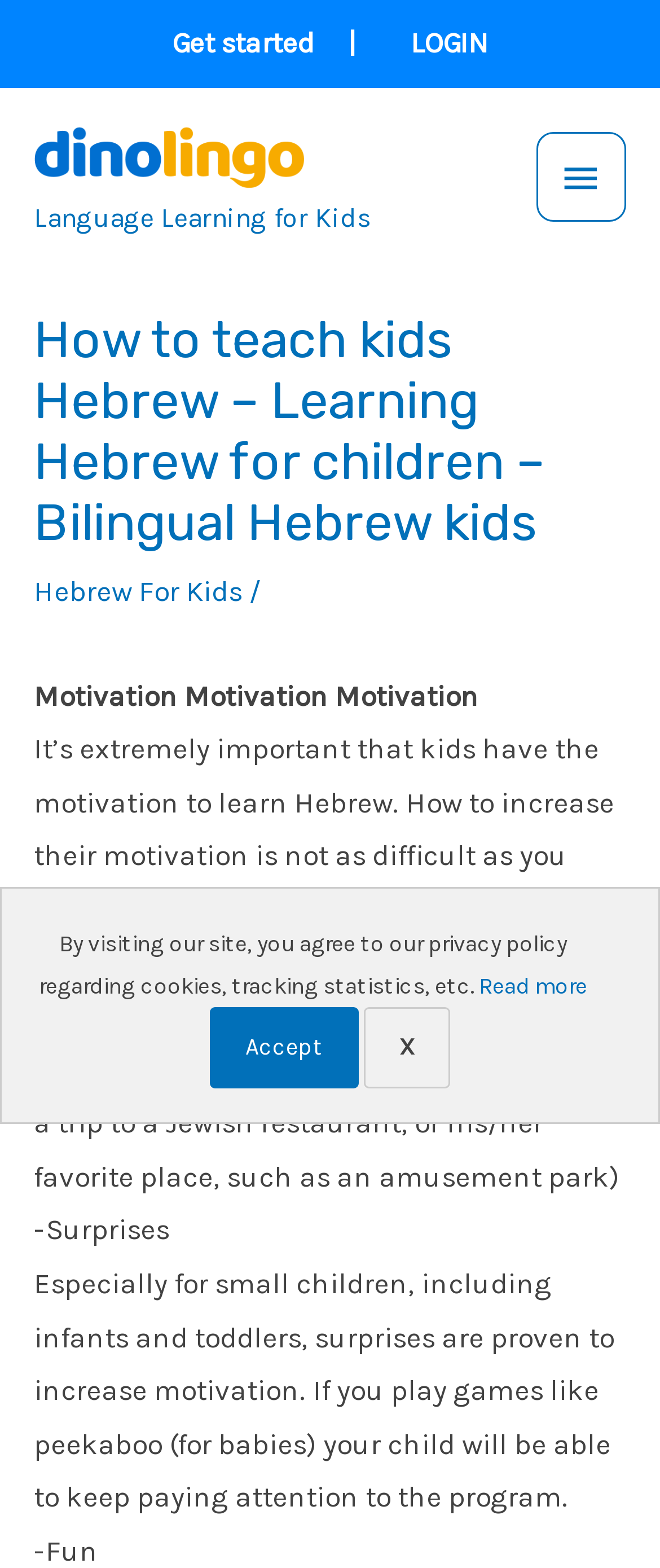Determine the bounding box coordinates for the area that needs to be clicked to fulfill this task: "Click the 'Get started' link". The coordinates must be given as four float numbers between 0 and 1, i.e., [left, top, right, bottom].

[0.26, 0.016, 0.476, 0.038]